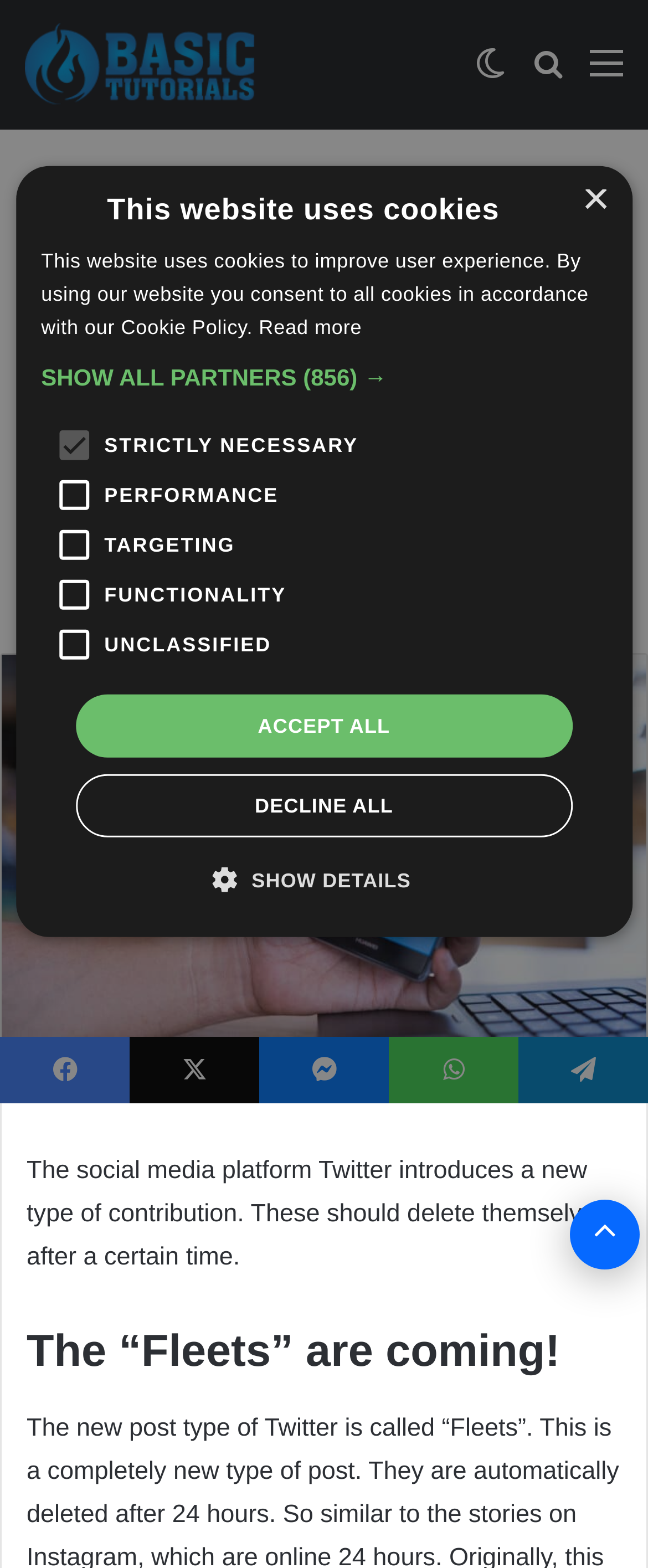Please give the bounding box coordinates of the area that should be clicked to fulfill the following instruction: "View the photo of Simon Lüthje". The coordinates should be in the format of four float numbers from 0 to 1, i.e., [left, top, right, bottom].

[0.038, 0.348, 0.097, 0.363]